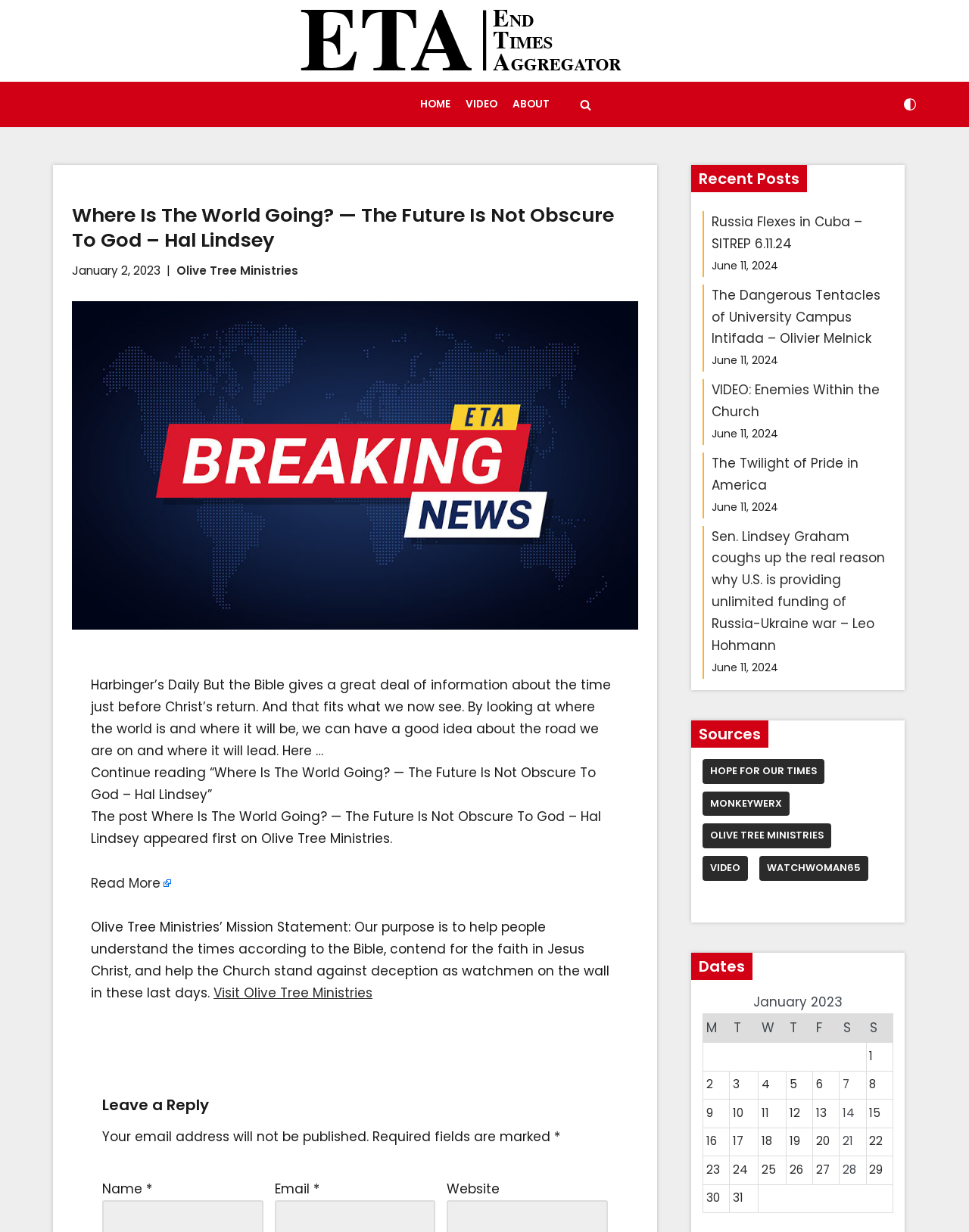Based on the image, please elaborate on the answer to the following question:
How many recent posts are listed on the webpage?

I counted the number of links under the 'Recent Posts' heading, which are 'Russia Flexes in Cuba – SITREP 6.11.24', 'The Dangerous Tentacles of University Campus Intifada – Olivier Melnick', 'VIDEO: Enemies Within the Church', 'The Twilight of Pride in America', and 'Sen. Lindsey Graham coughs up the real reason why U.S. is providing unlimited funding of Russia-Ukraine war – Leo Hohmann'.